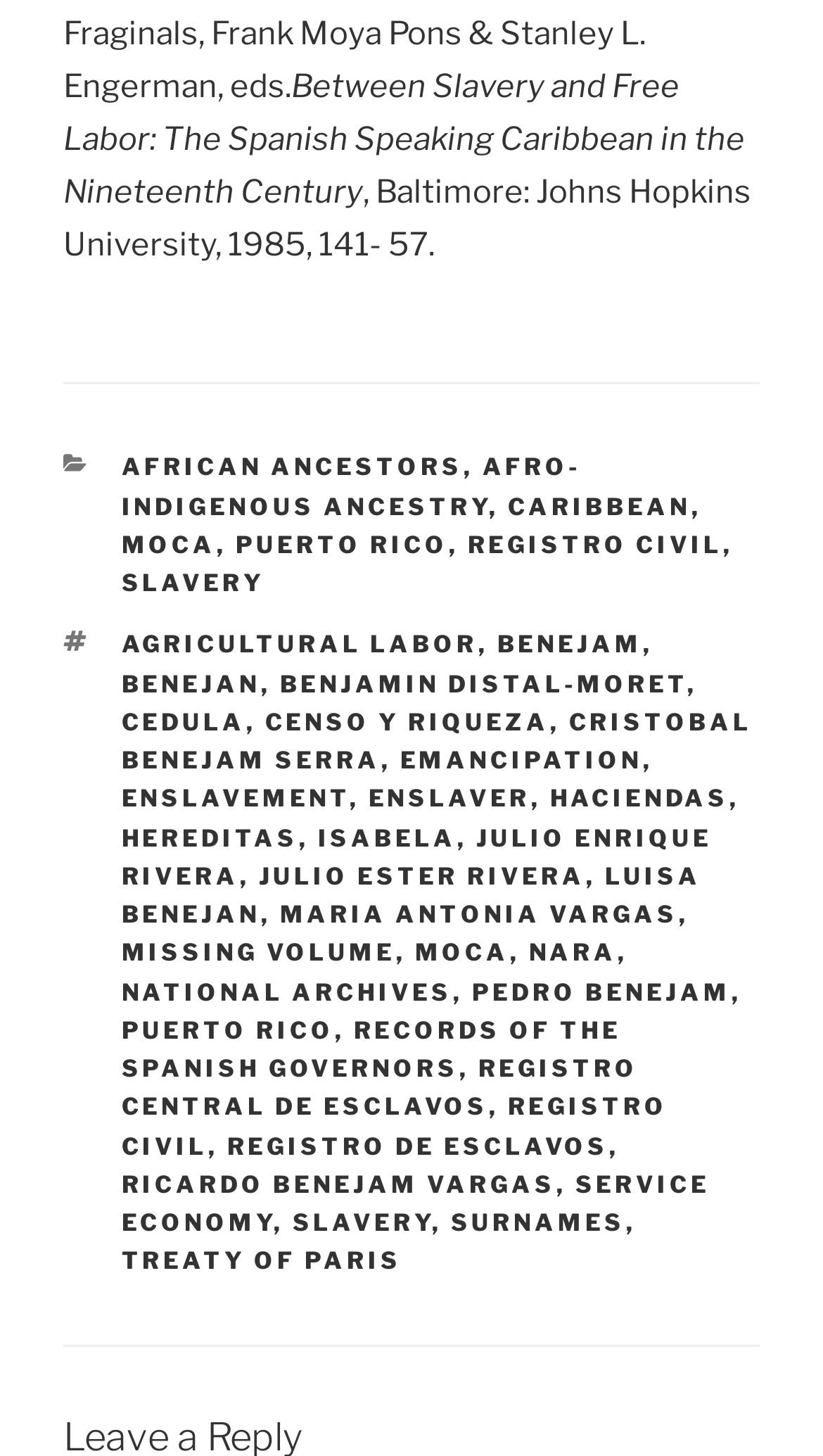Find the coordinates for the bounding box of the element with this description: "Records of the Spanish Governors".

[0.147, 0.564, 0.921, 0.608]